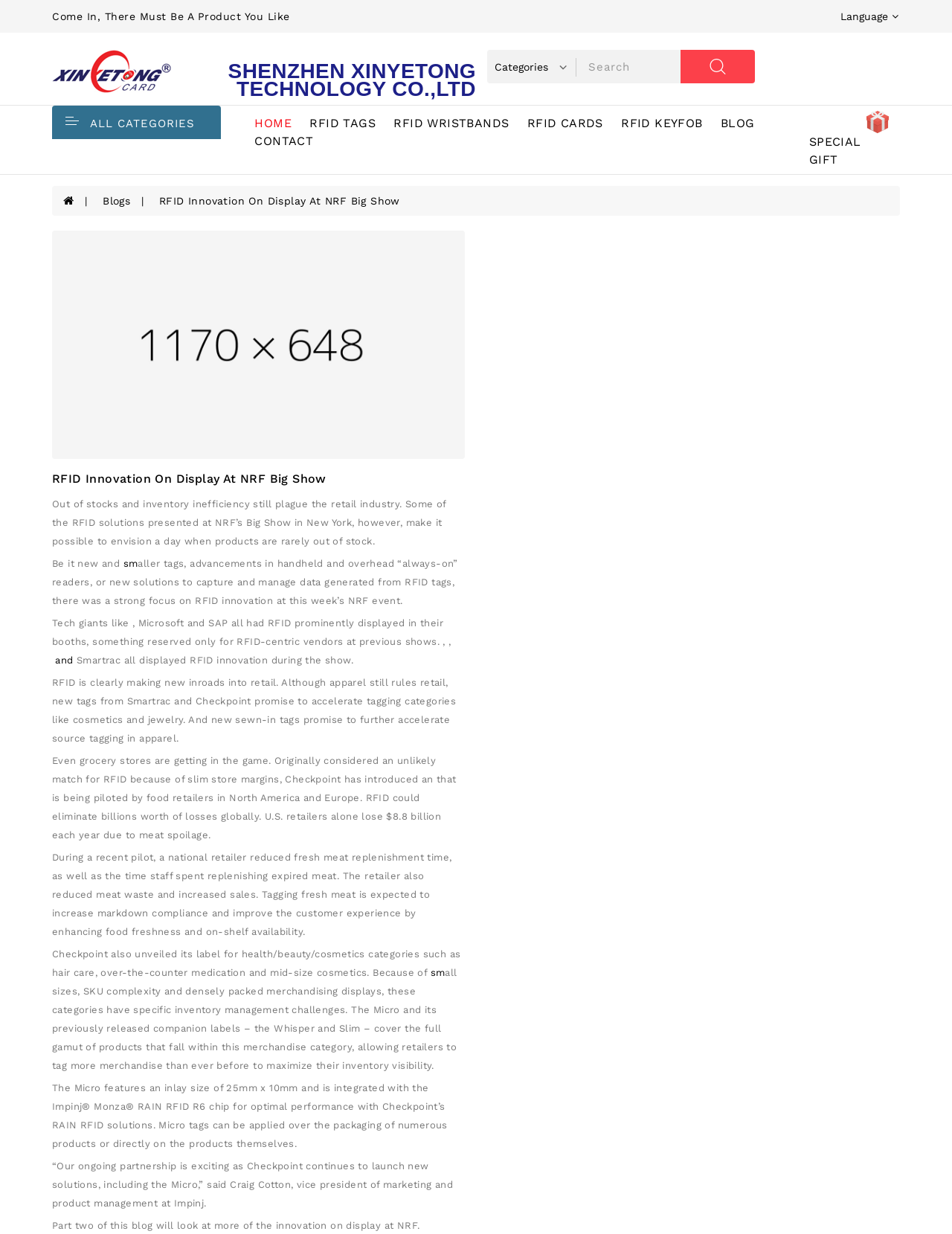Can you look at the image and give a comprehensive answer to the question:
What is the company name displayed on the webpage?

I found the company name by looking at the link element with the text 'SHENZHEN XINYETONG TECHNOLOGY CO.,LTD' which is located at the top of the webpage.